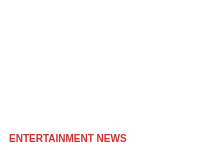Illustrate the image with a detailed and descriptive caption.

The image likely serves as a visual indicator for an article in the entertainment sector, highlighting a piece titled, "IF Movie: John Krasinski On Getting Ryan Reynolds, Bradley Cooper & Major Stars In His Movie: 'The Fastest Yeses Of My Career.'" Positioned prominently, the image accompanies an engaging discussion about the experiences and insights from filmmaker John Krasinski regarding the casting of major stars in his projects. This is part of a broader entertainment news segment that explores significant happenings and updates within the film industry.